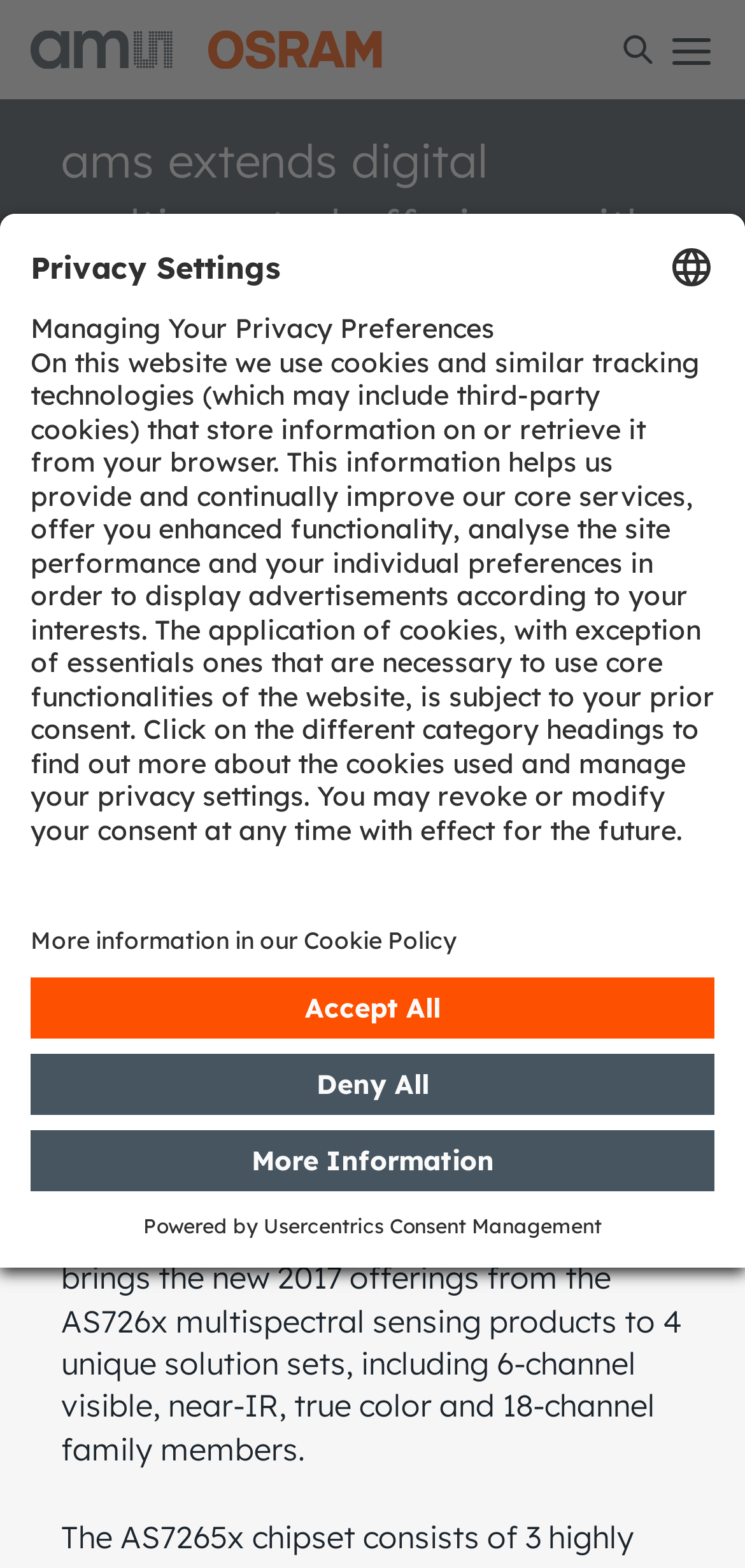Can you pinpoint the bounding box coordinates for the clickable element required for this instruction: "Select language"? The coordinates should be four float numbers between 0 and 1, i.e., [left, top, right, bottom].

[0.897, 0.156, 0.959, 0.185]